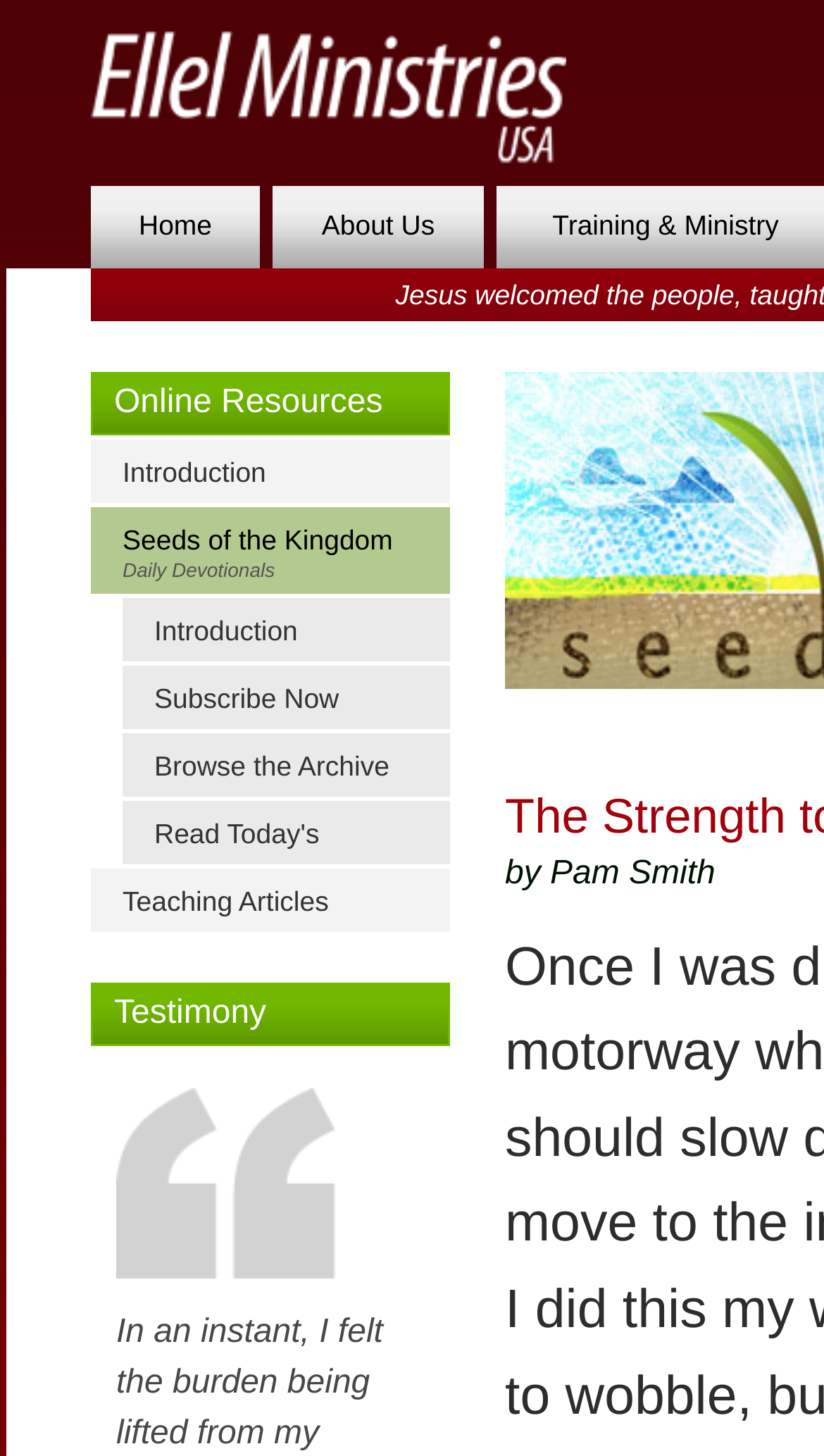Provide the bounding box coordinates of the UI element this sentence describes: "Seeds of the KingdomDaily Devotionals".

[0.11, 0.348, 0.546, 0.408]